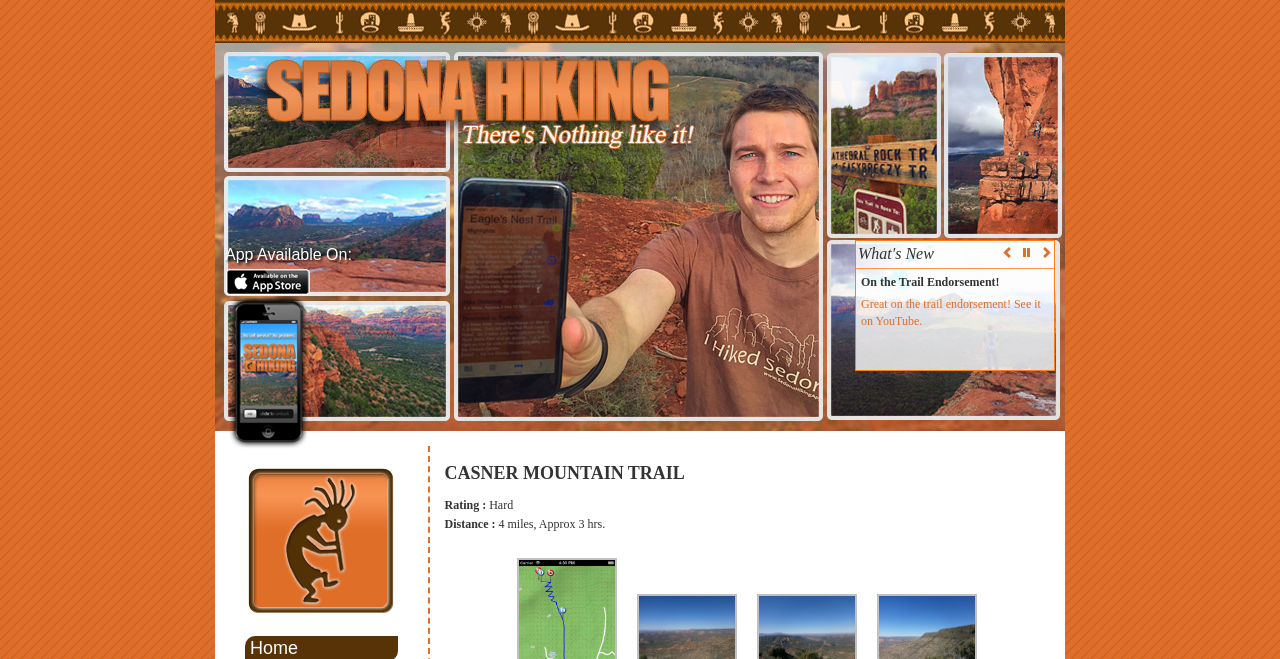How many screenshots are available?
From the image, provide a succinct answer in one word or a short phrase.

4